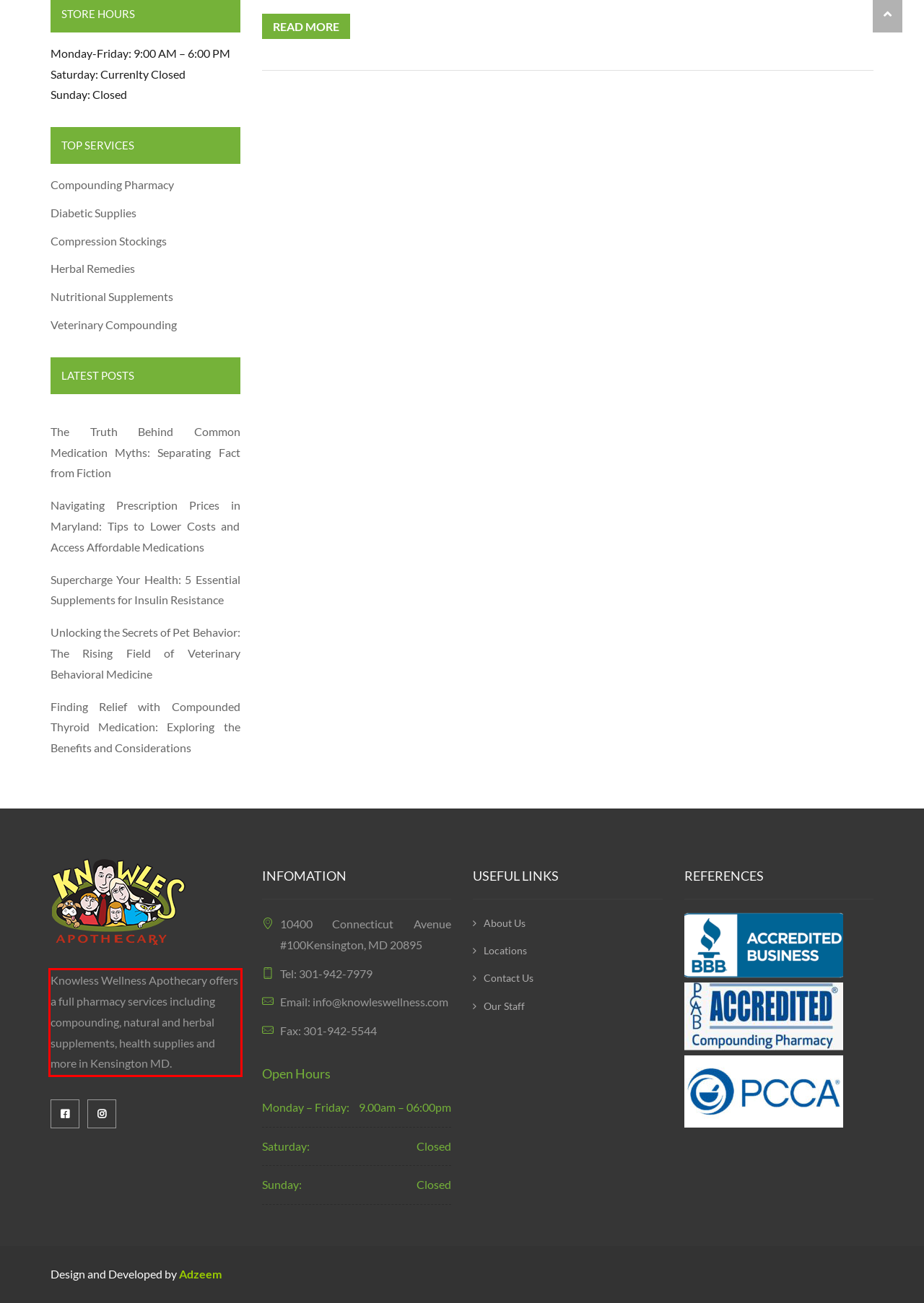Using the provided screenshot of a webpage, recognize and generate the text found within the red rectangle bounding box.

Knowless Wellness Apothecary offers a full pharmacy services including compounding, natural and herbal supplements, health supplies and more in Kensington MD.